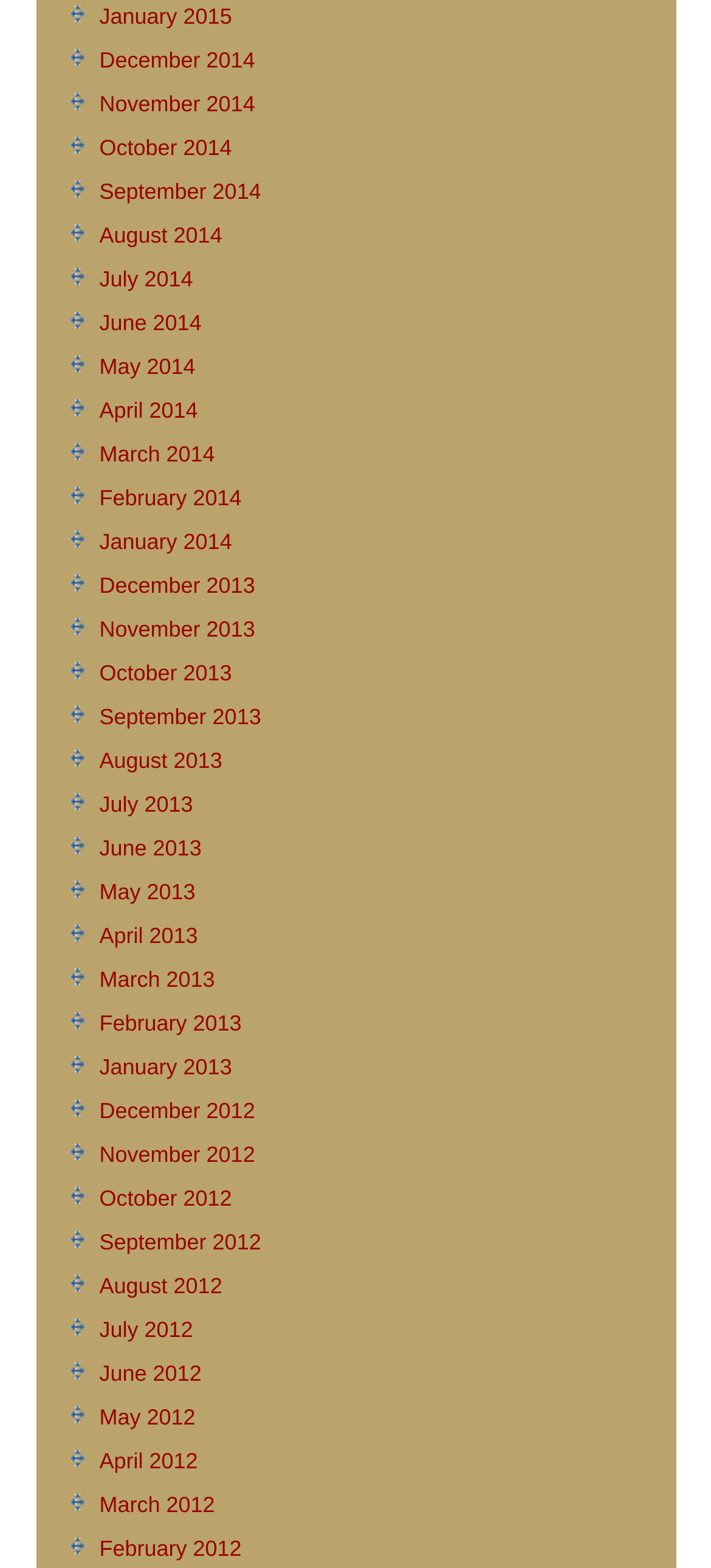How many years are represented in the list?
Provide a one-word or short-phrase answer based on the image.

3